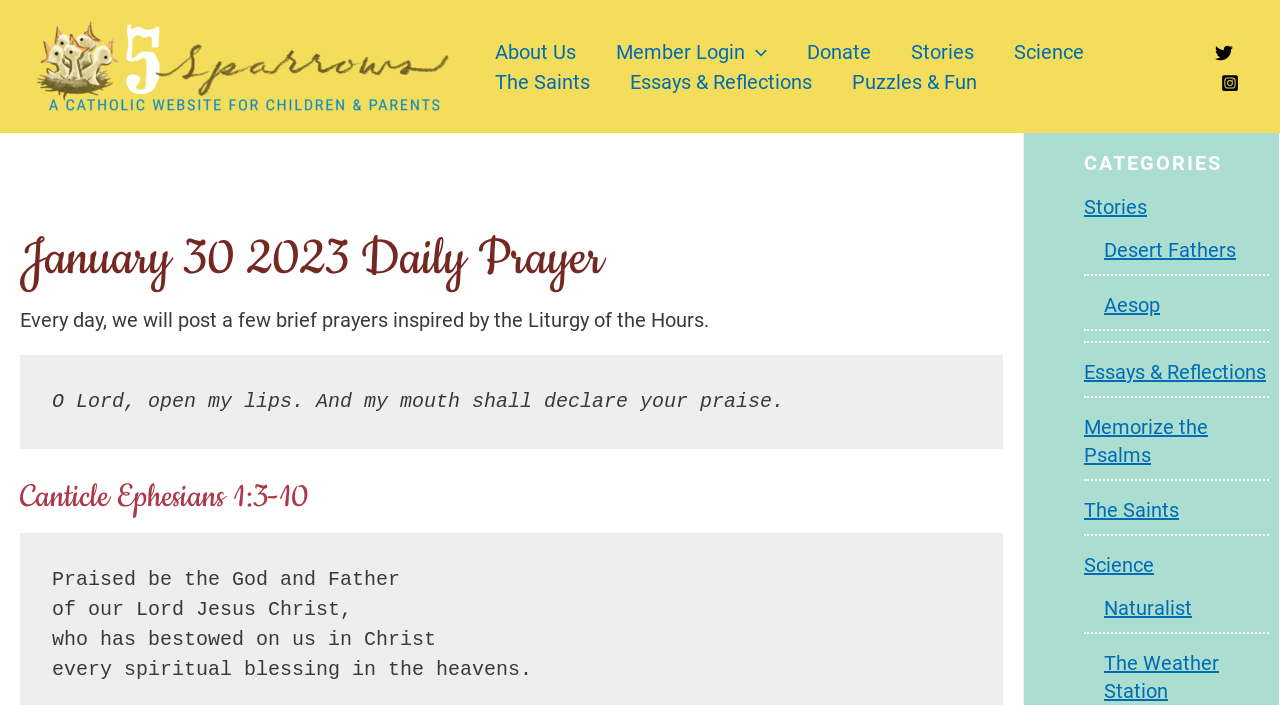Kindly determine the bounding box coordinates for the area that needs to be clicked to execute this instruction: "Read the daily prayer".

[0.016, 0.316, 0.784, 0.418]